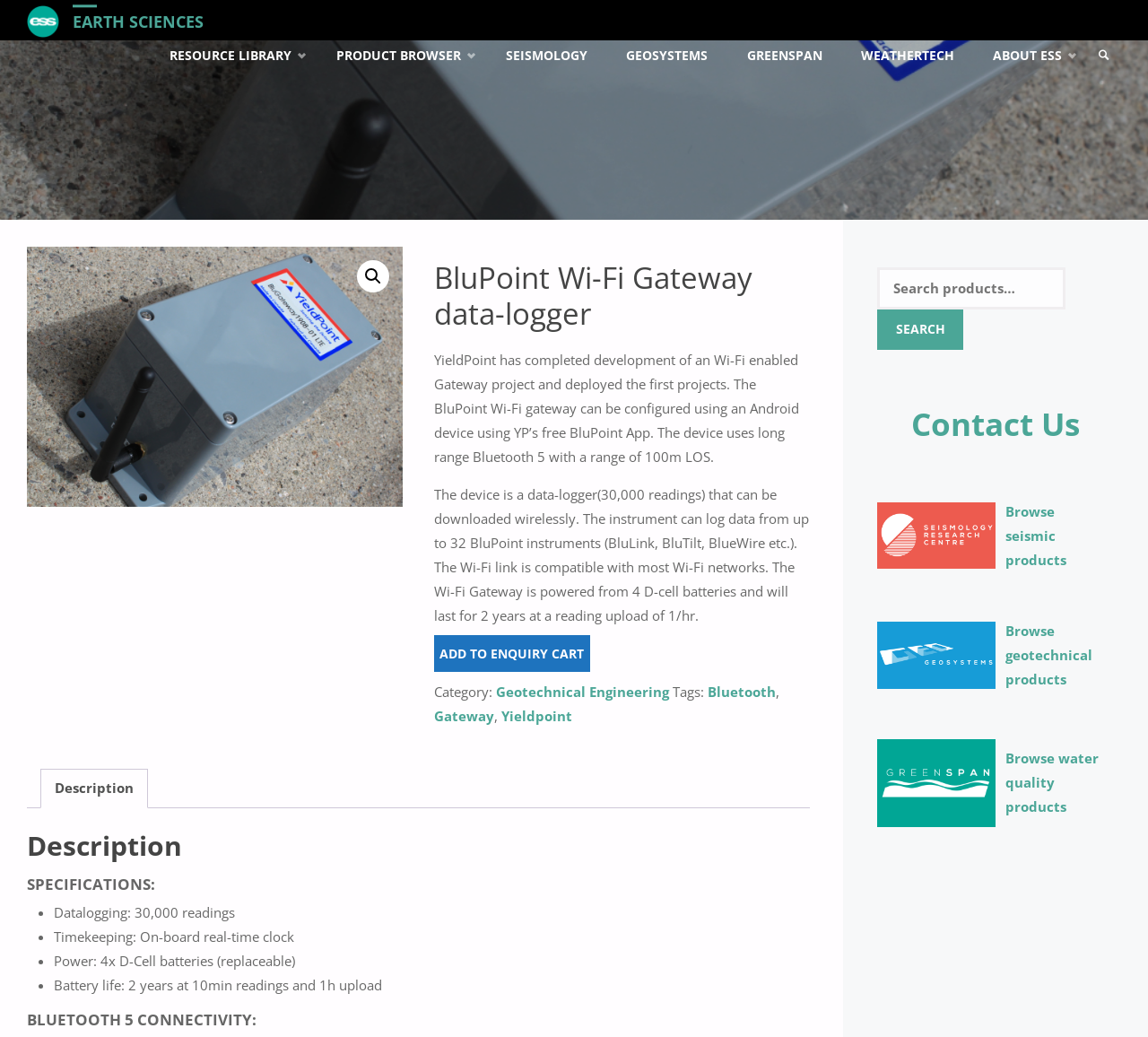Please provide the bounding box coordinates for the element that needs to be clicked to perform the following instruction: "Browse water quality products". The coordinates should be given as four float numbers between 0 and 1, i.e., [left, top, right, bottom].

[0.875, 0.723, 0.957, 0.787]